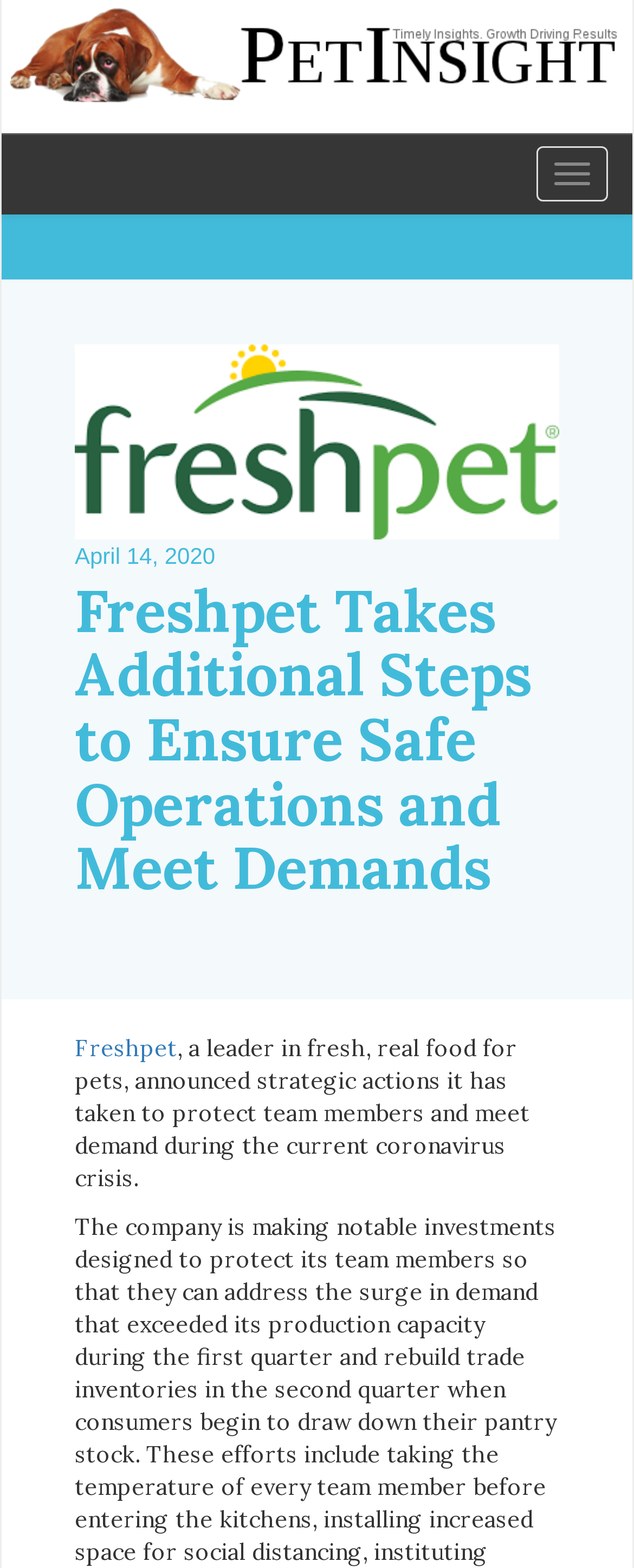What is the date of the announcement?
Analyze the image and deliver a detailed answer to the question.

I found the date of the announcement by looking at the text element with the content 'April 14, 2020' which is located below the image with the alt text 'Freshpet Takes Additional Steps to Ensure Safe Operations and Meet Demands'.